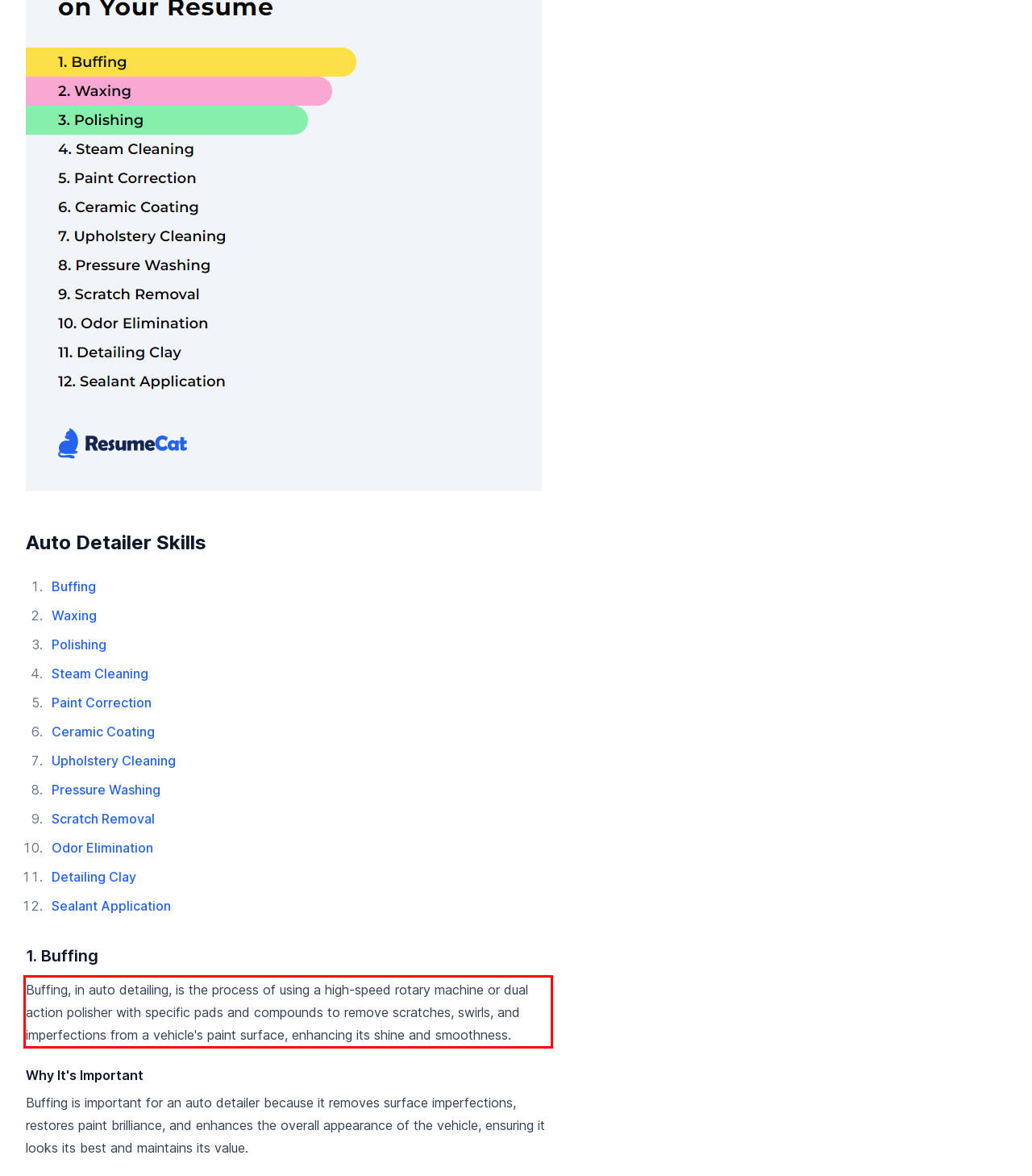Analyze the screenshot of a webpage where a red rectangle is bounding a UI element. Extract and generate the text content within this red bounding box.

Buffing, in auto detailing, is the process of using a high-speed rotary machine or dual action polisher with specific pads and compounds to remove scratches, swirls, and imperfections from a vehicle's paint surface, enhancing its shine and smoothness.